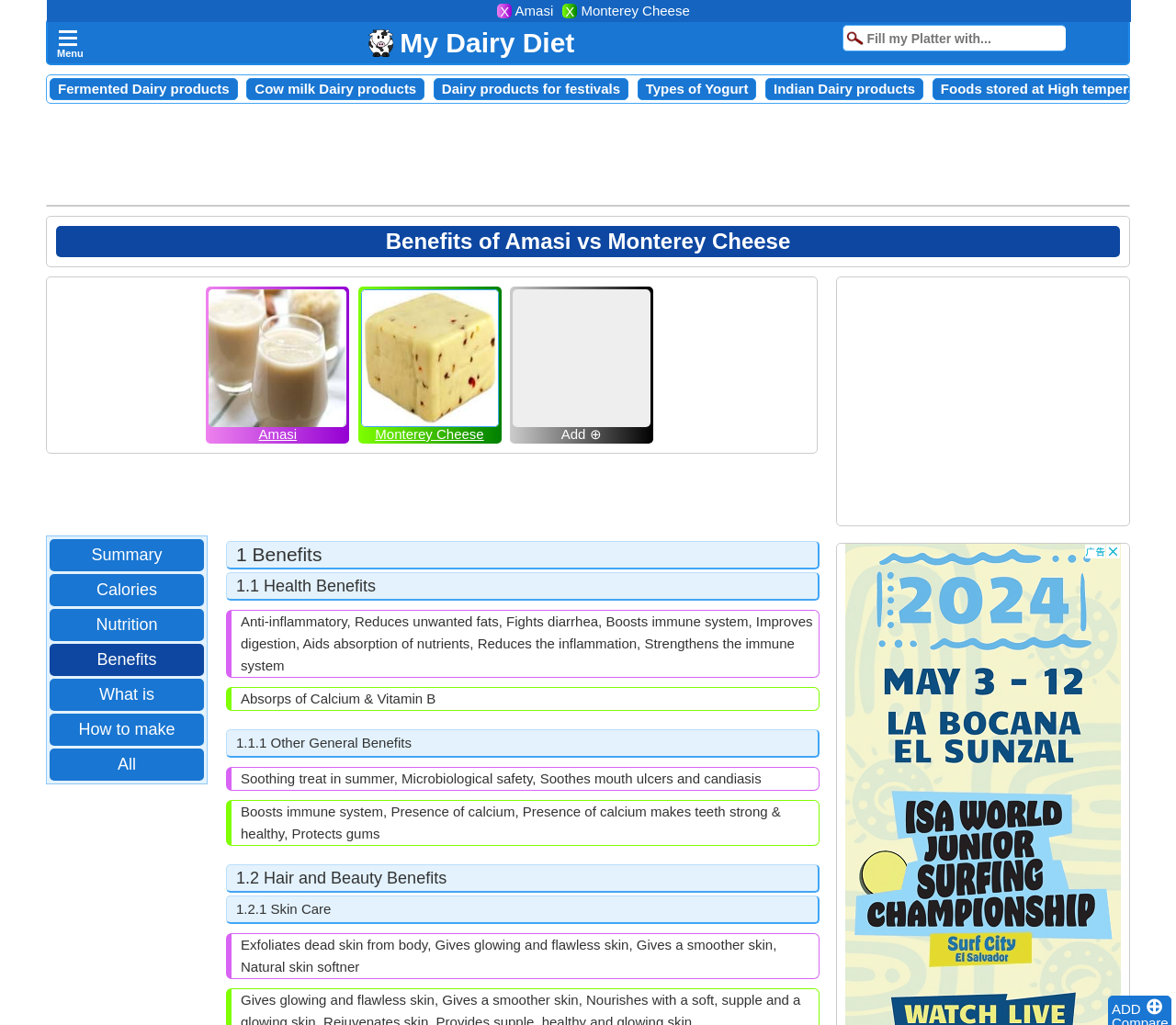Provide your answer in one word or a succinct phrase for the question: 
What is the purpose of the textbox?

Fill my Platter with...